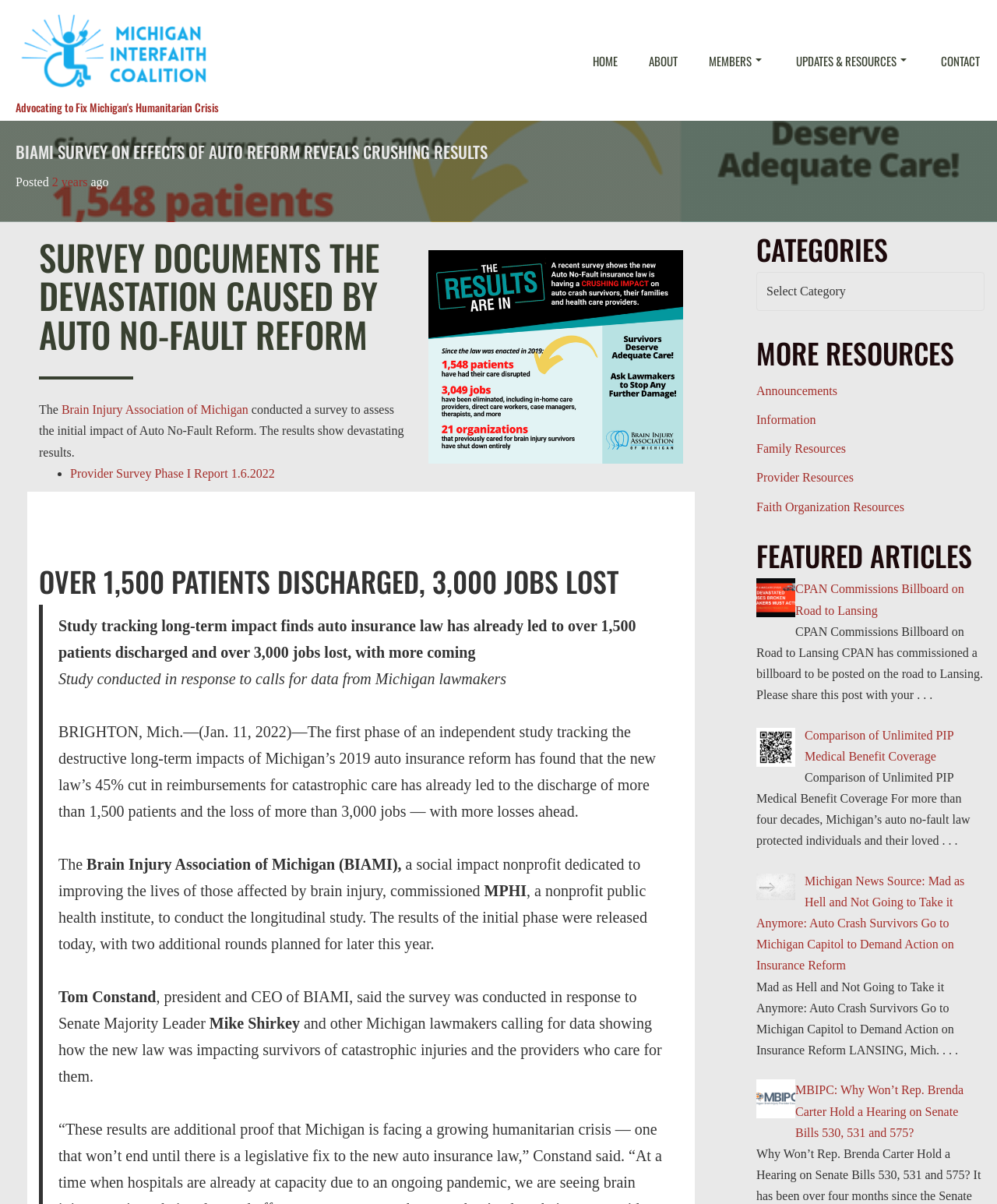Please locate the bounding box coordinates of the element that should be clicked to achieve the given instruction: "Click the HOME link".

[0.579, 0.036, 0.635, 0.065]